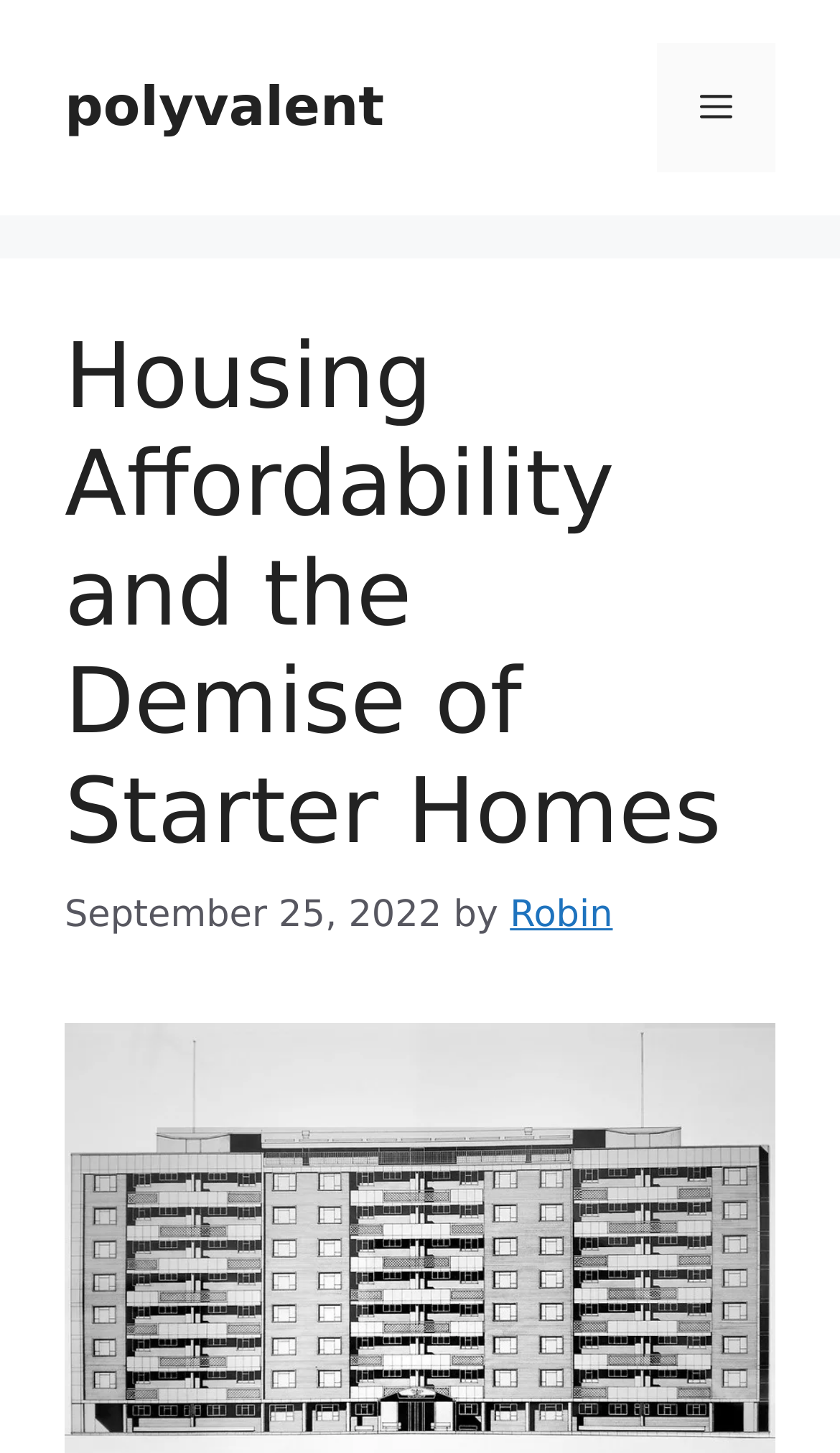What is the date of the article?
Answer briefly with a single word or phrase based on the image.

September 25, 2022